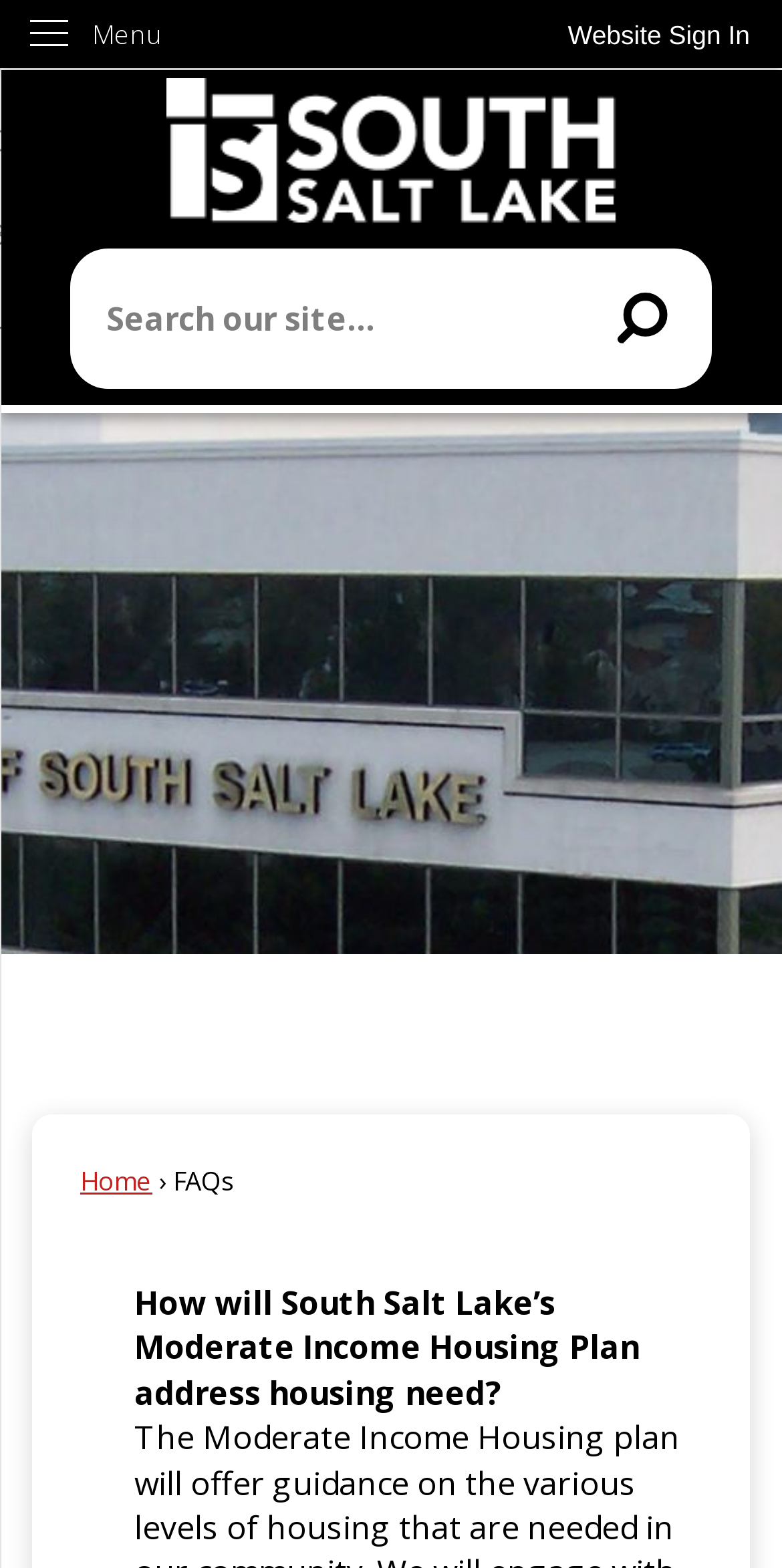Find the bounding box coordinates of the clickable area required to complete the following action: "View FAQs".

[0.221, 0.741, 0.301, 0.764]